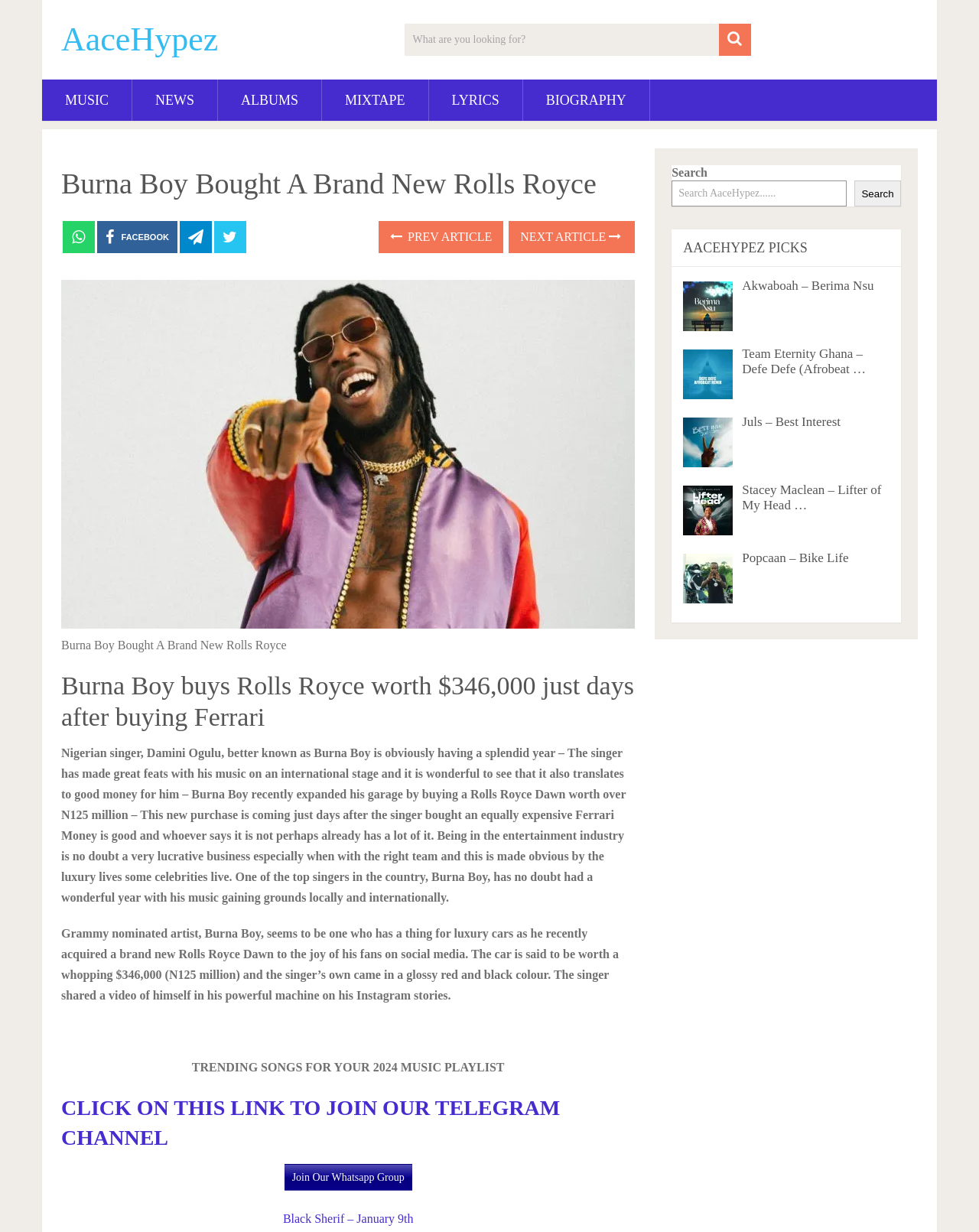Please identify the bounding box coordinates of the area that needs to be clicked to fulfill the following instruction: "Click on the 'INICIO' menu item."

None